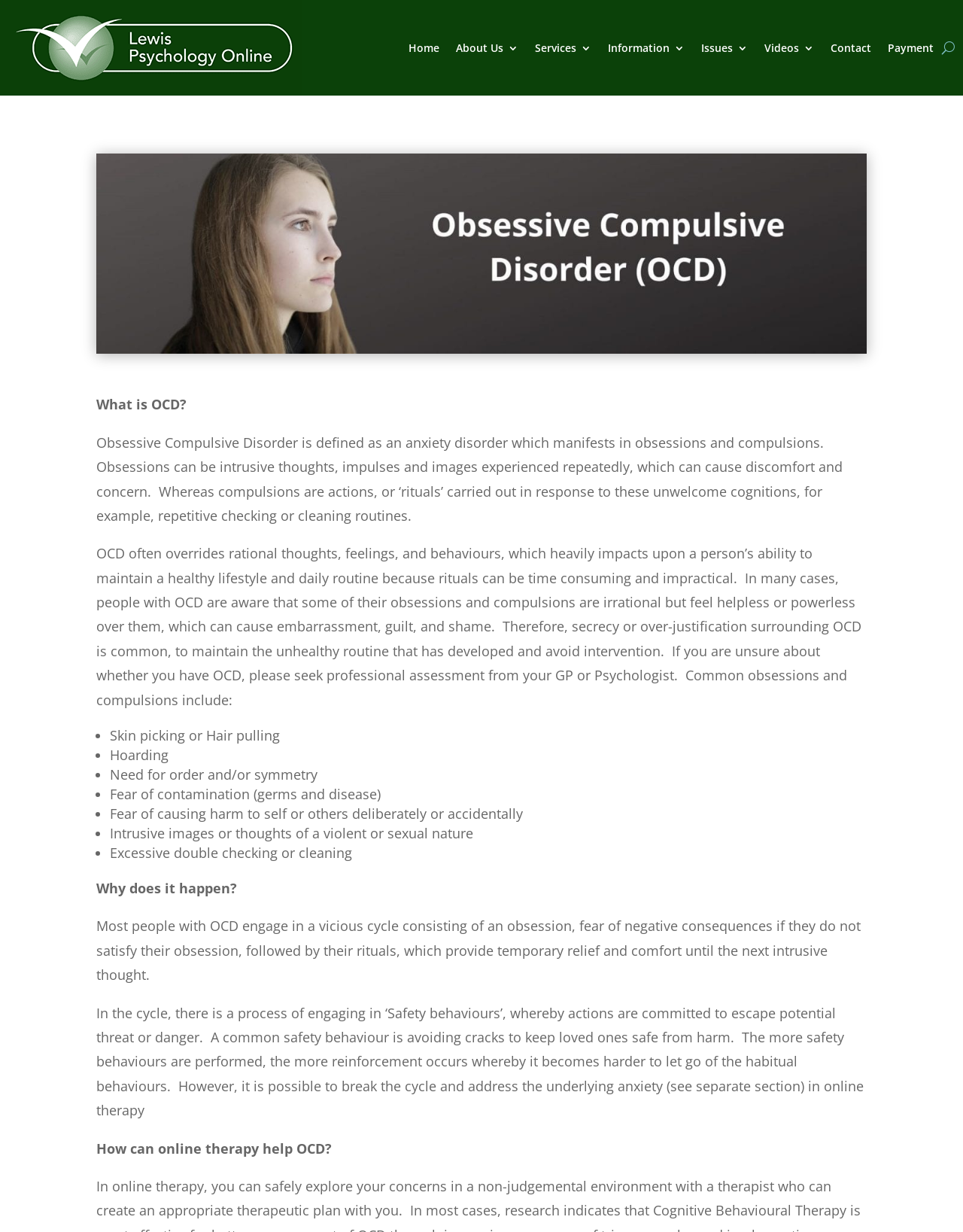Locate the bounding box coordinates of the element that should be clicked to fulfill the instruction: "Learn about 'Common obsessions and compulsions'".

[0.1, 0.541, 0.88, 0.575]